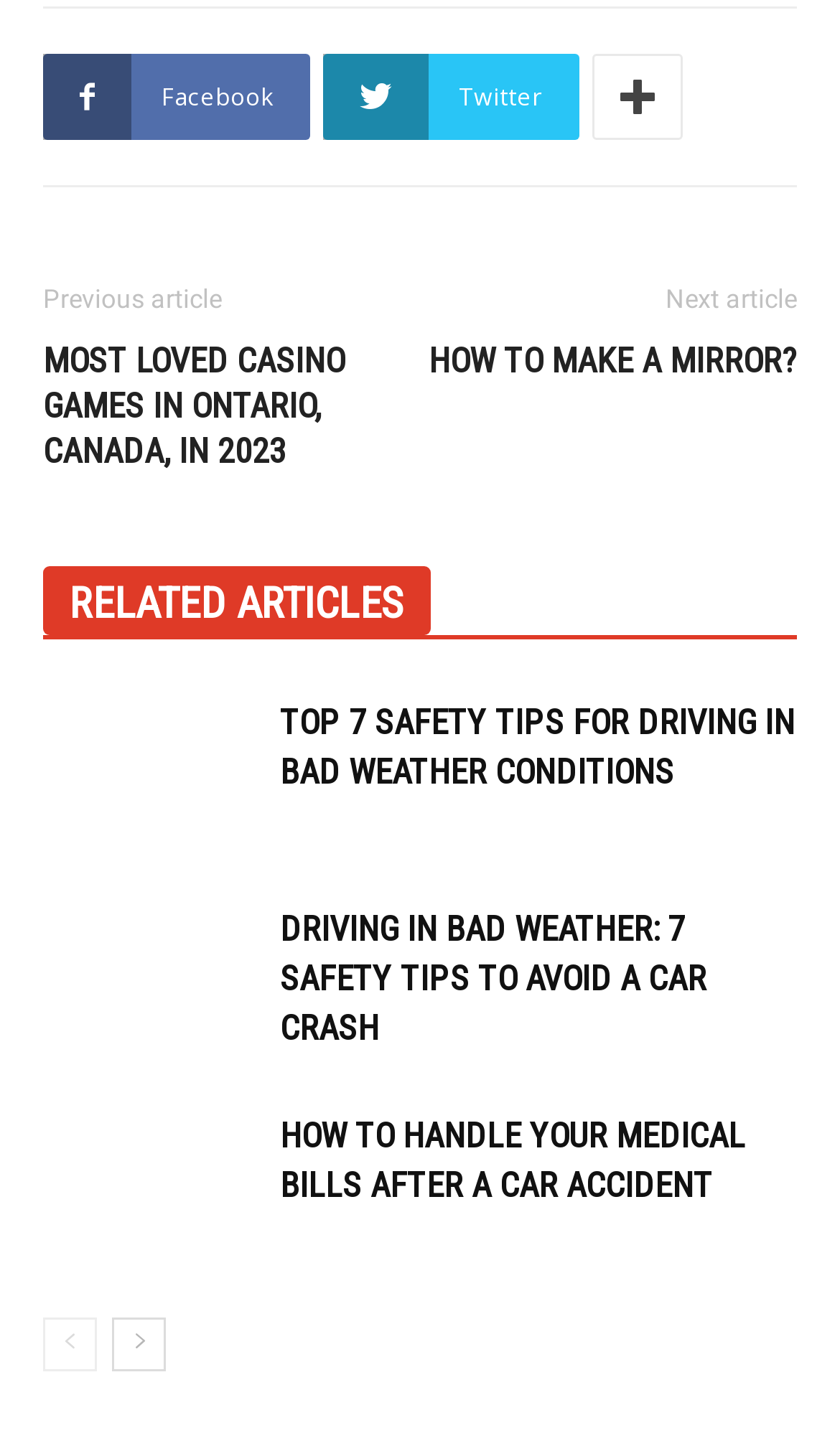How many images are present in the webpage?
Using the visual information from the image, give a one-word or short-phrase answer.

3